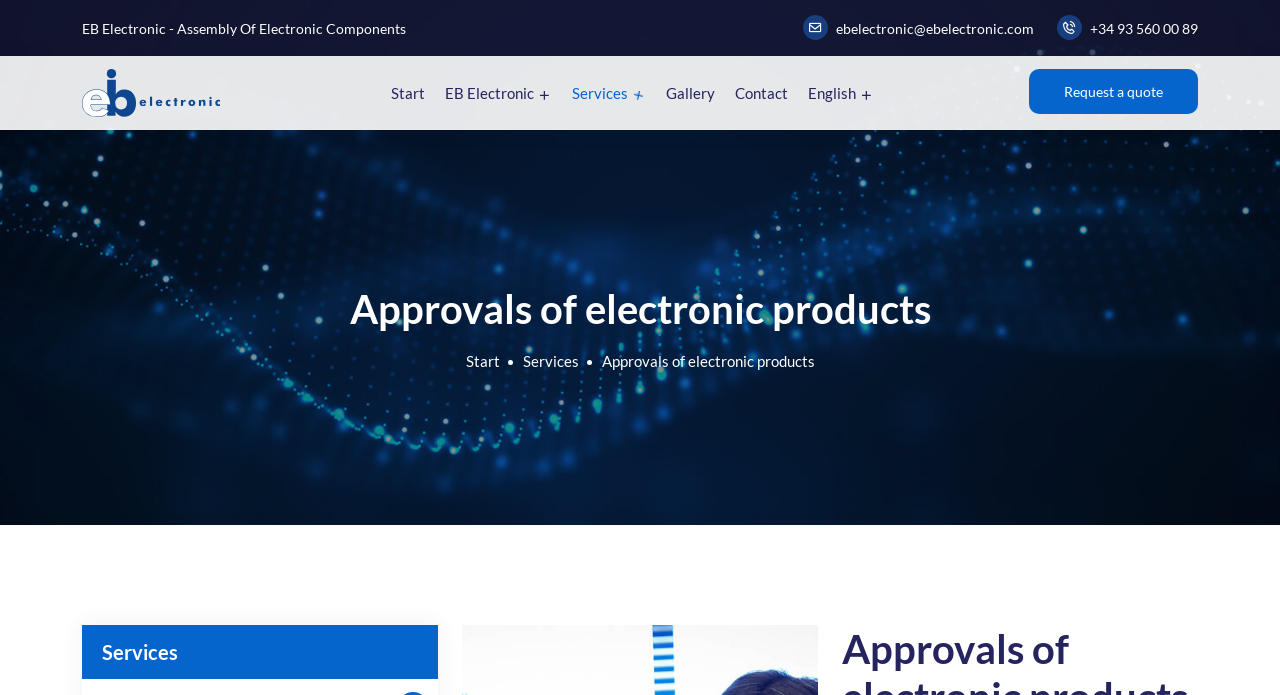Provide a thorough description of this webpage.

The webpage is about EB Electronic's Electronic Product Approvals service. At the top left, there is a logo of EB Electronic, accompanied by the company name "EB Electronic - Assembly Of Electronic Components" in text. To the right of the logo, there are contact information links, including an email address and a phone number.

Below the logo, there is a navigation menu with links to different sections of the website, including "Start", "EB Electronic", "Services", "Gallery", "Contact", and "English". The "Request a quote" link is located at the top right corner of the page.

The main content of the page is divided into two sections. The first section, located at the top, has a heading "Approvals of electronic products" and likely contains information about the electronic product approvals service. The second section, located below, has a heading "Services" and may provide details about the services offered by EB Electronic.

There is a repeated "Start" link at the middle left of the page, which may be a call-to-action button.